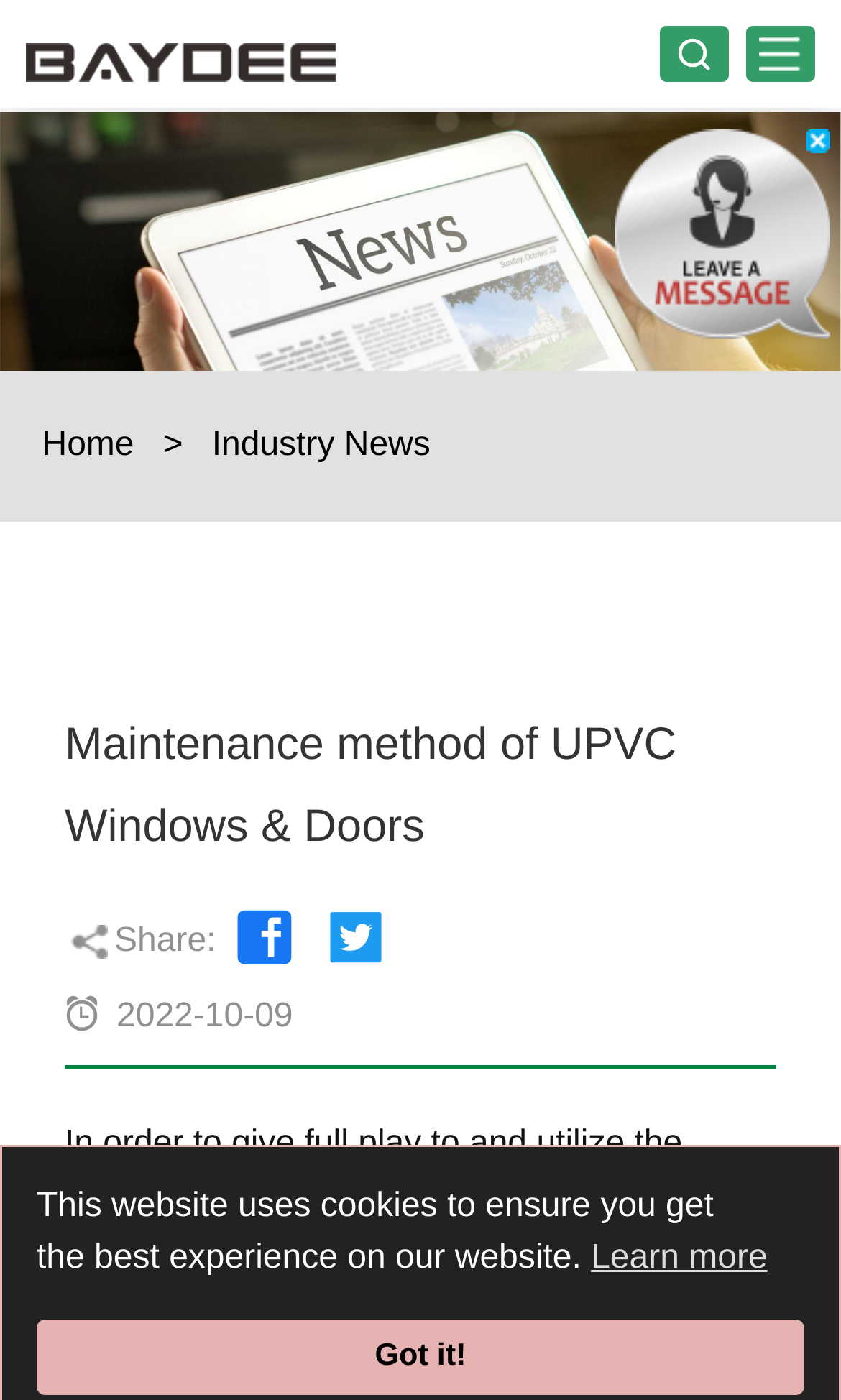Locate the bounding box coordinates of the element that needs to be clicked to carry out the instruction: "Click the 'Home' link". The coordinates should be given as four float numbers ranging from 0 to 1, i.e., [left, top, right, bottom].

[0.05, 0.305, 0.159, 0.331]